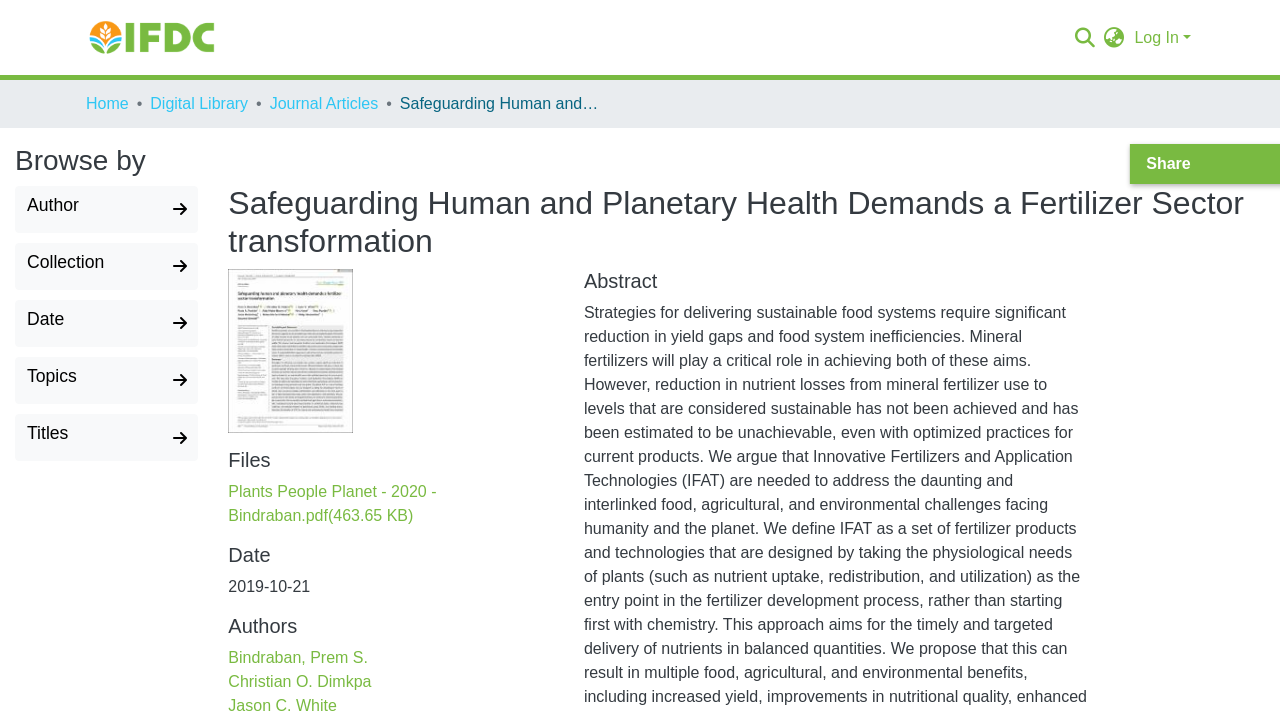Use one word or a short phrase to answer the question provided: 
What is the logo of the repository?

Repository logo